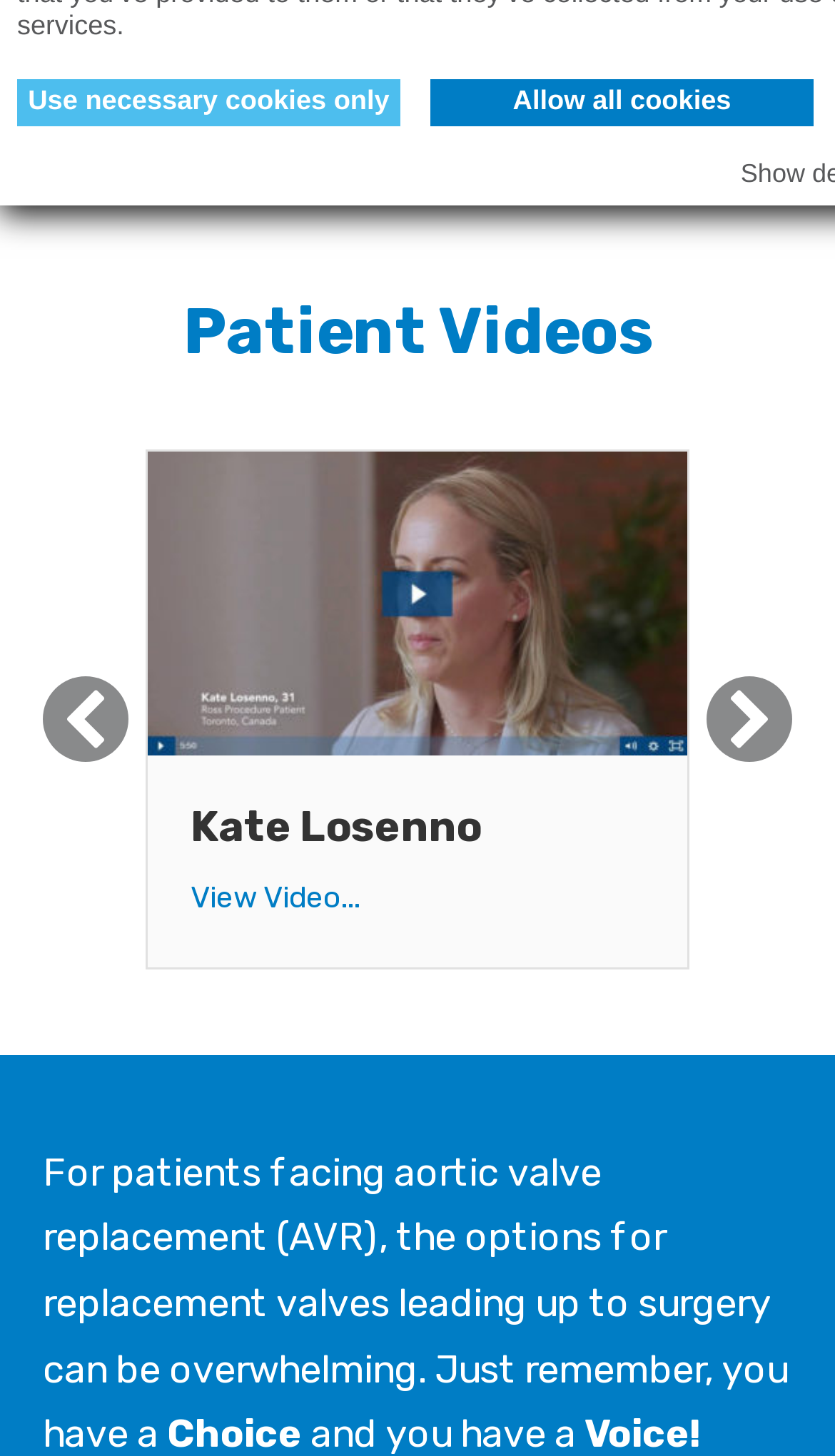How many videos are available?
Utilize the image to construct a detailed and well-explained answer.

I inferred this by seeing the 'View Video...' link and the 'previous' and 'next' buttons, which suggest that there are multiple videos available, and at least one video is currently being displayed.